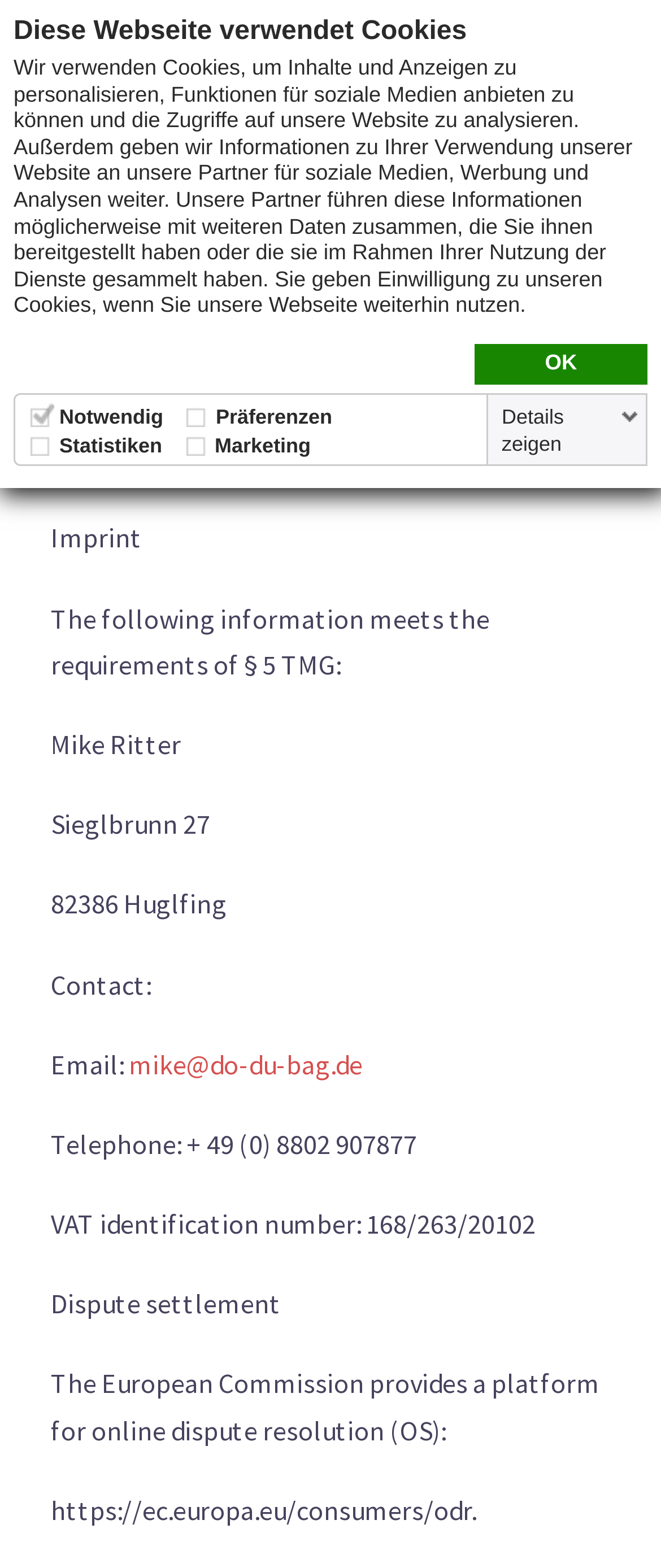What is the name of the person mentioned?
Use the image to answer the question with a single word or phrase.

Mike Ritter